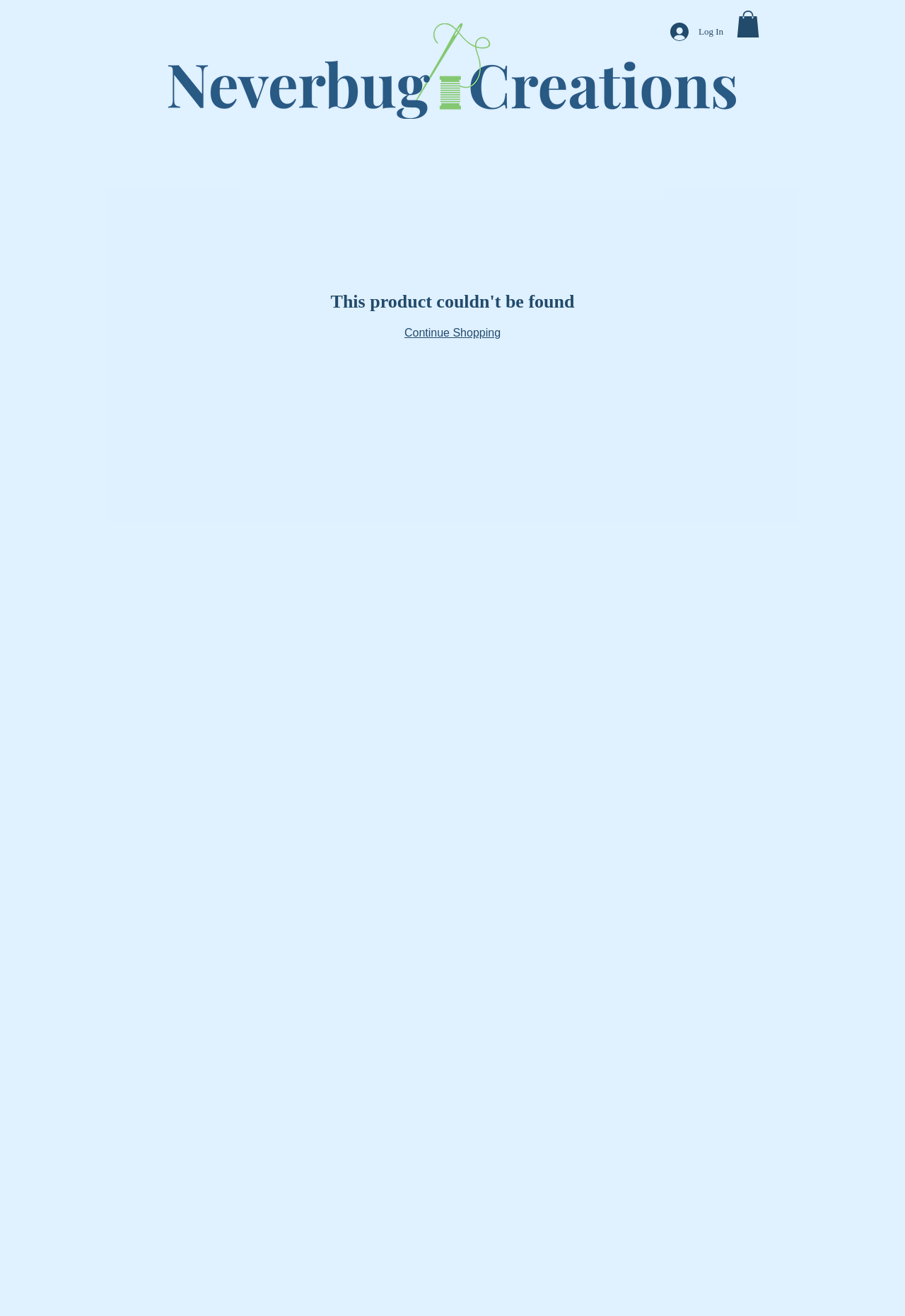How many navigation links are there?
Based on the image, answer the question with as much detail as possible.

I counted the number of link elements under the navigation element 'Site' and found six links: 'Home', 'Shop', 'Contact', 'Measurements', 'Policies', and 'Suggested Items'.